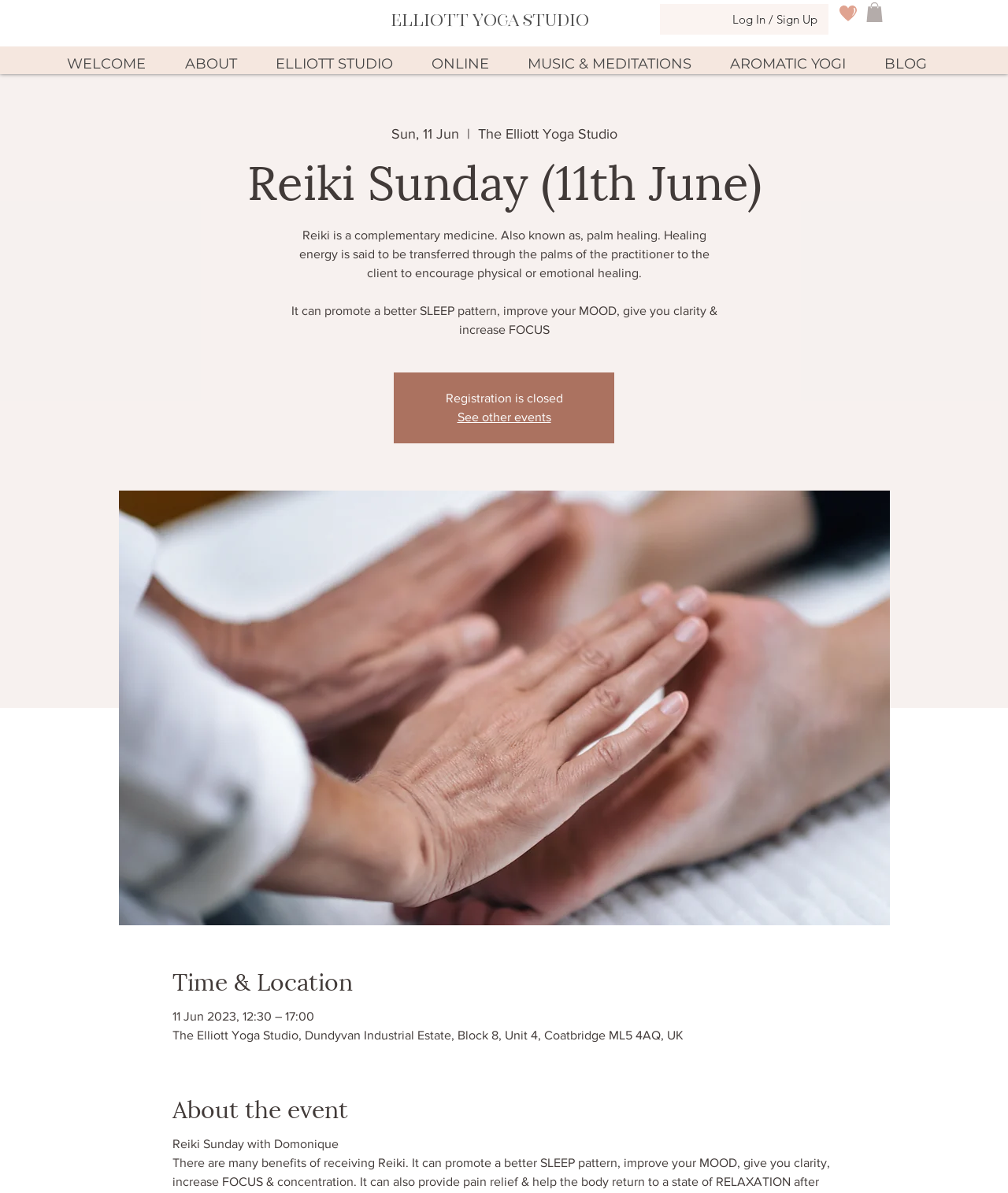Provide the bounding box coordinates for the area that should be clicked to complete the instruction: "Visit the Wish List page".

[0.833, 0.005, 0.85, 0.018]